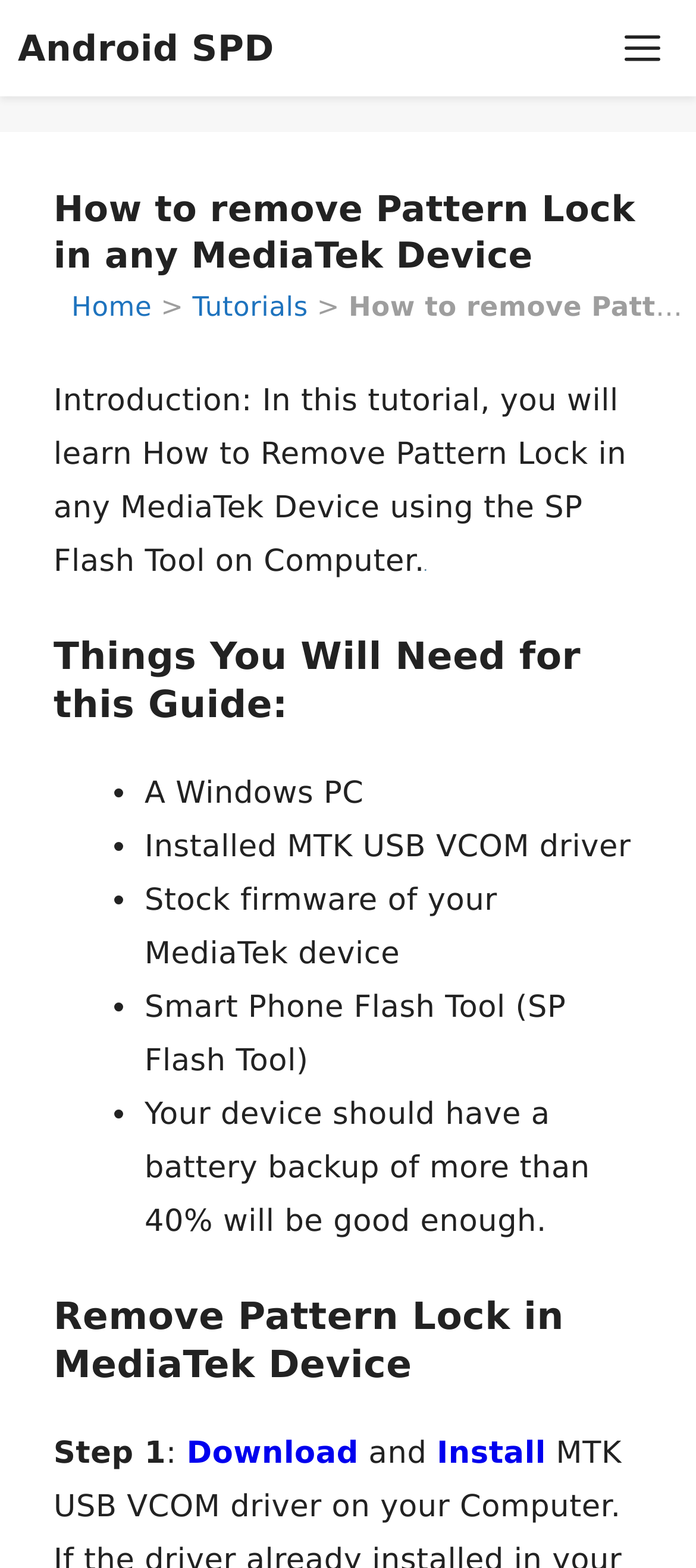What type of device is this tutorial applicable to?
Give a thorough and detailed response to the question.

This tutorial is specifically designed for MediaTek devices, and the steps mentioned are applicable to these devices only.